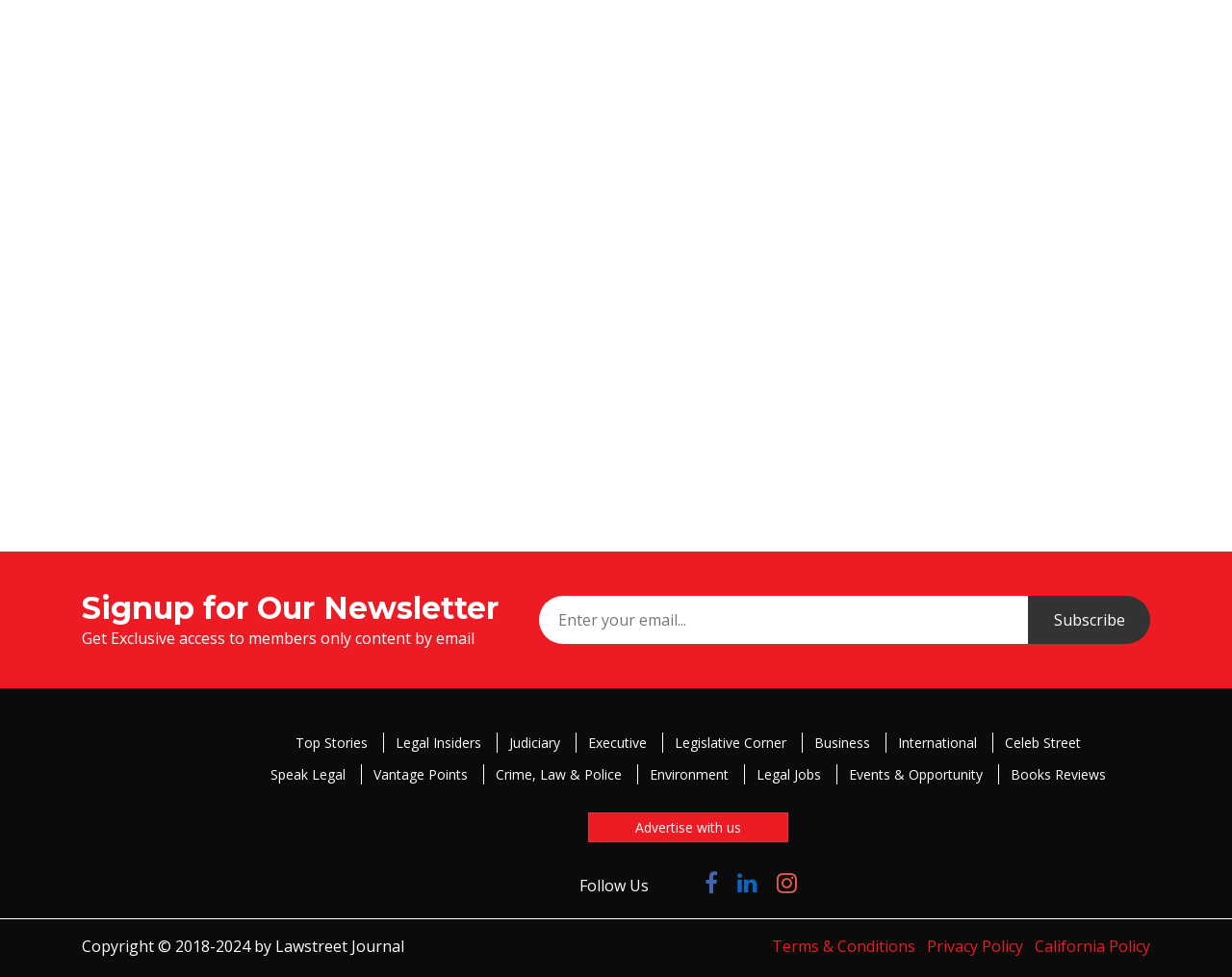Identify the bounding box coordinates of the region that should be clicked to execute the following instruction: "Read Top Stories".

[0.23, 0.75, 0.308, 0.771]